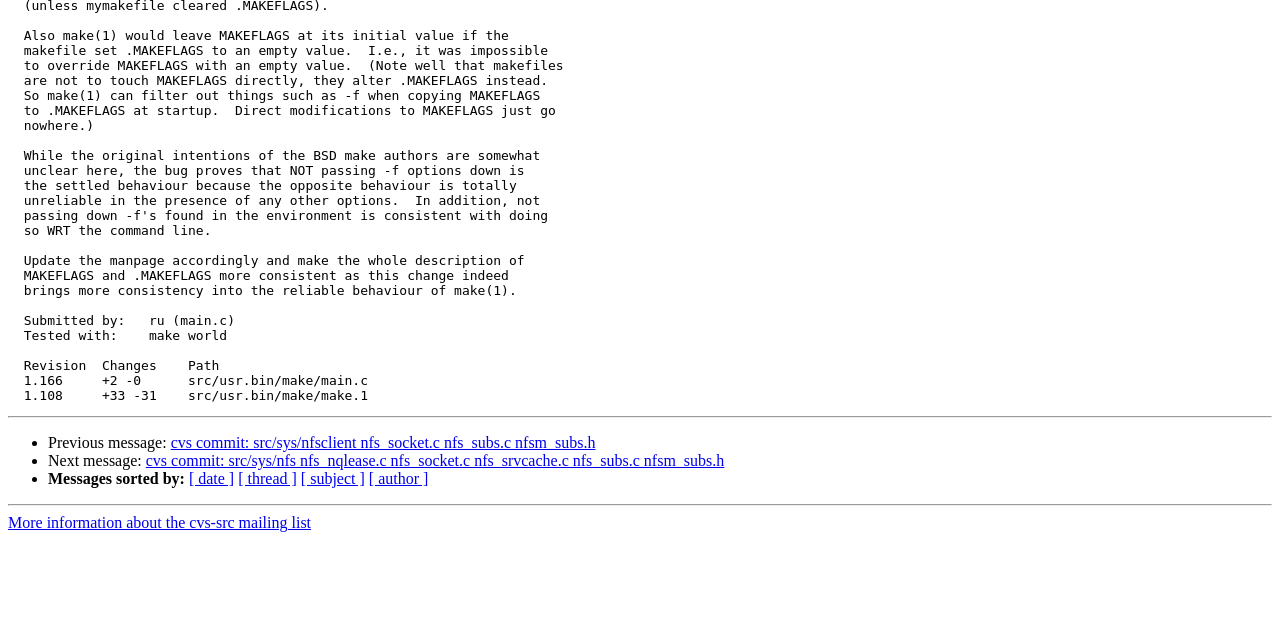Extract the bounding box coordinates for the UI element described by the text: "[ author ]". The coordinates should be in the form of [left, top, right, bottom] with values between 0 and 1.

[0.288, 0.735, 0.335, 0.762]